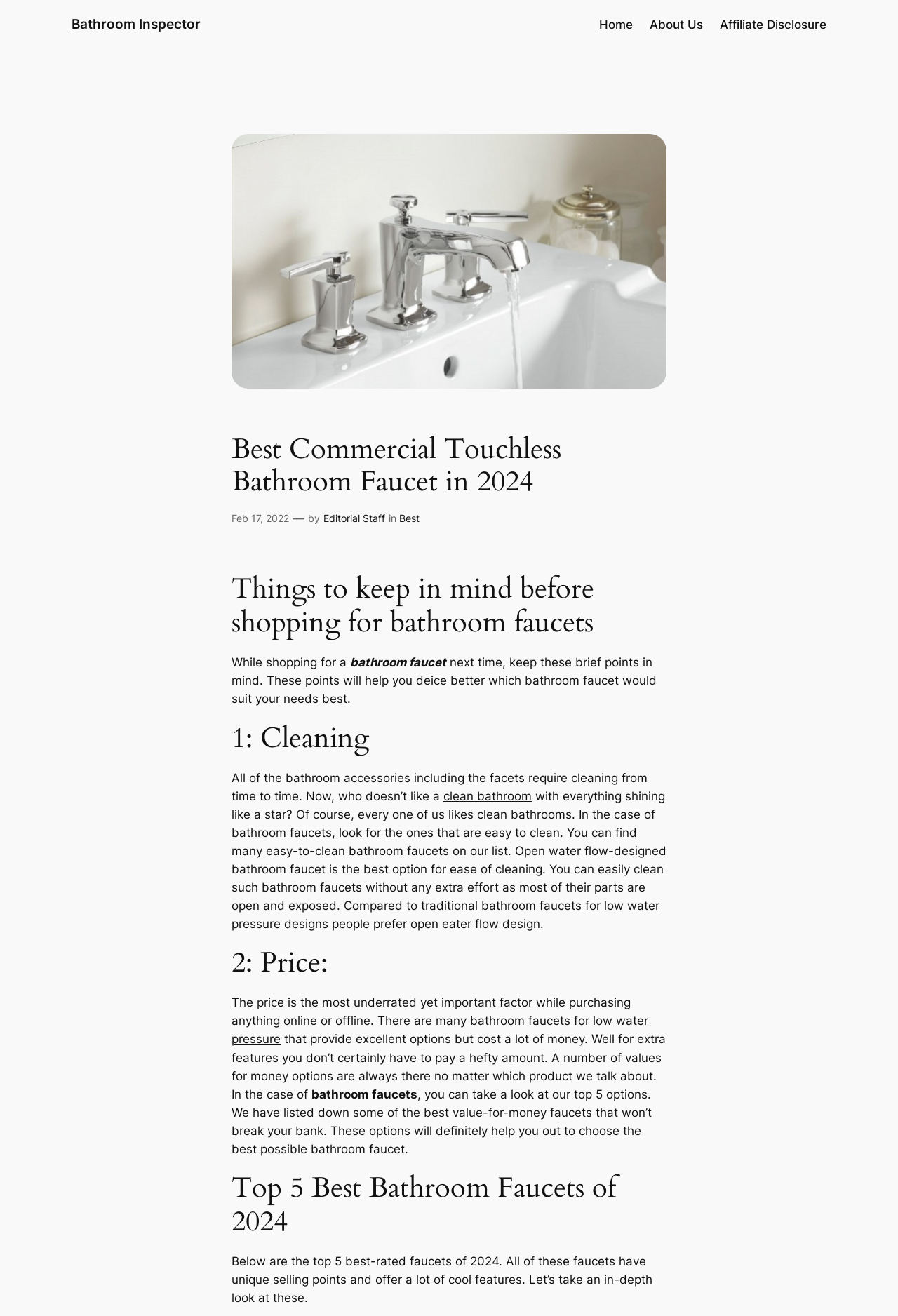What is the main topic of this webpage?
Provide a well-explained and detailed answer to the question.

The webpage is focused on providing information and guidance on selecting the best bathroom faucets, as evident from the heading 'Best Commercial Touchless Bathroom Faucet in 2024' and the subsequent sections discussing factors to consider when shopping for bathroom faucets.